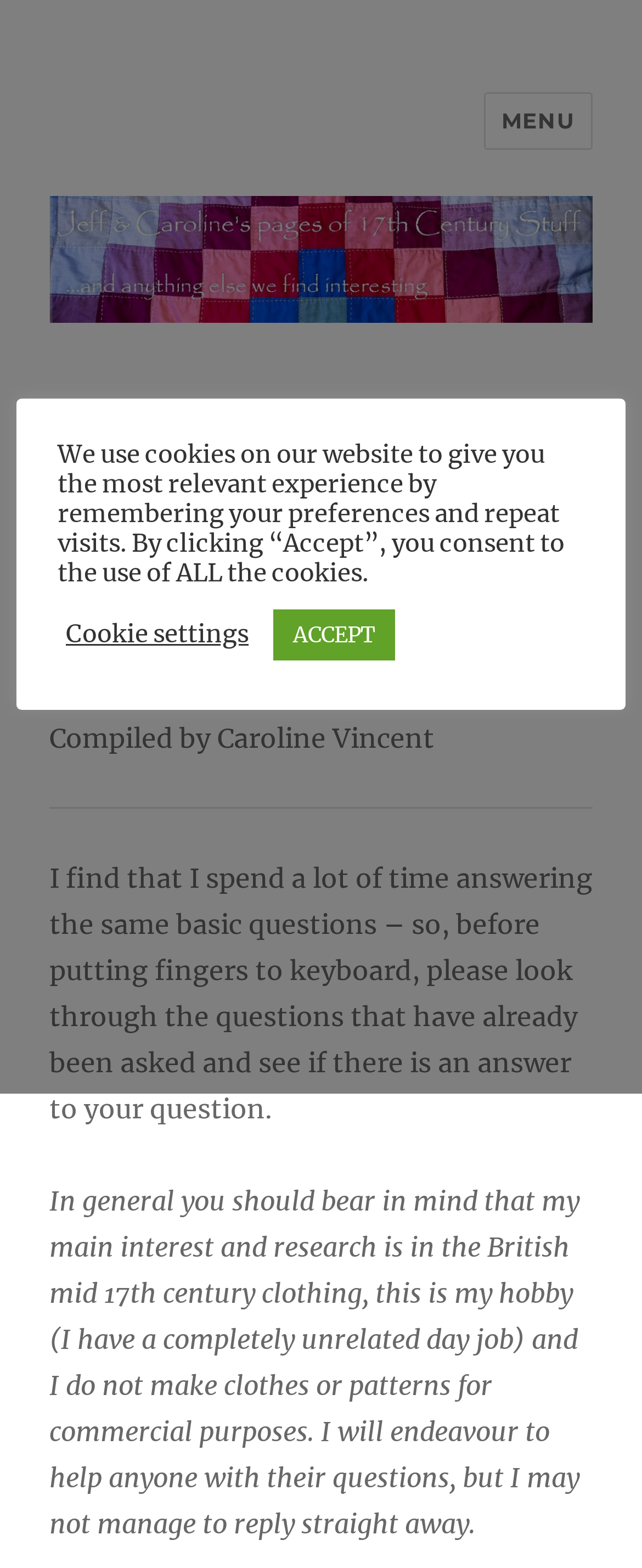Show the bounding box coordinates for the HTML element as described: "ACCEPT".

[0.426, 0.388, 0.615, 0.421]